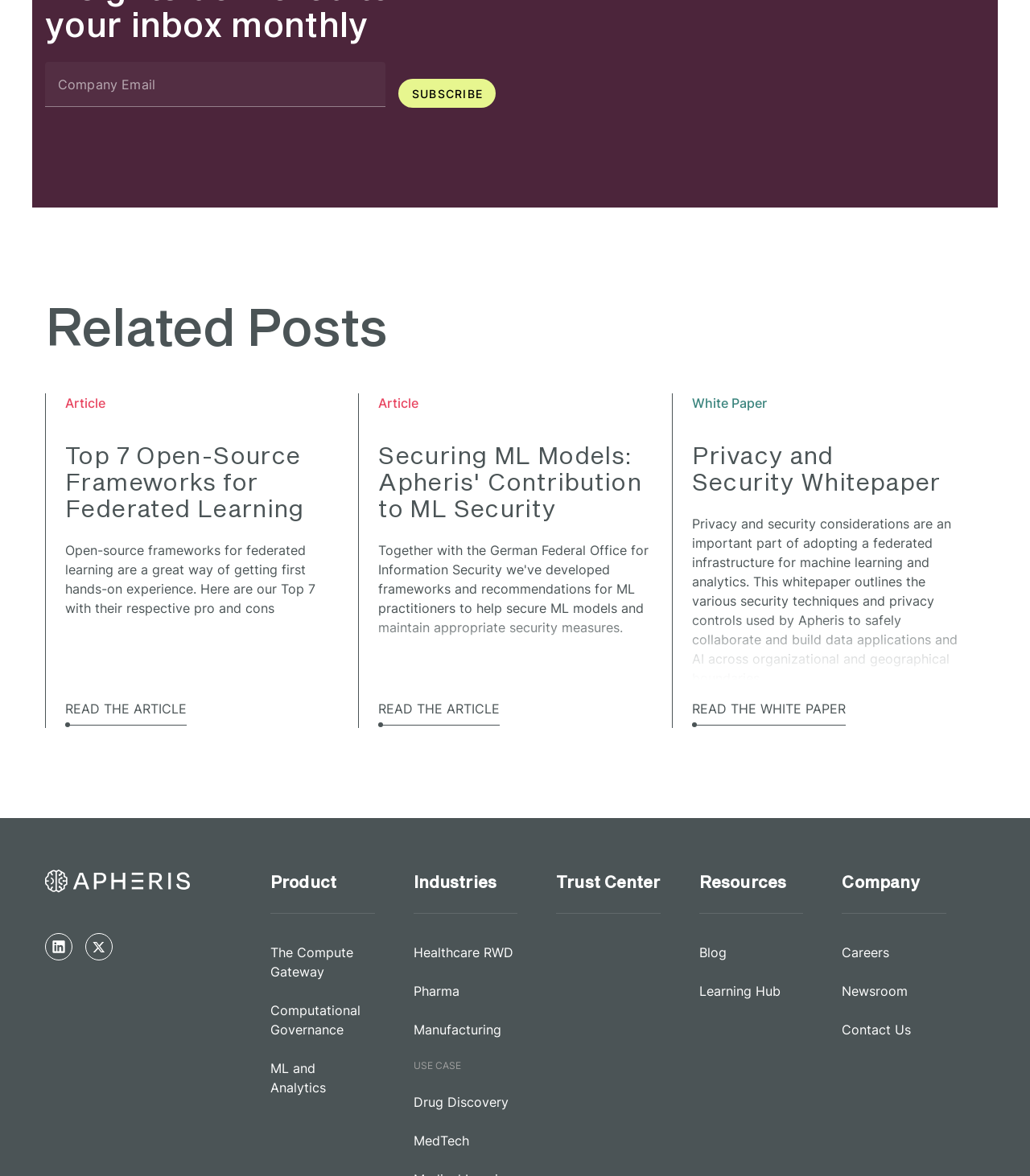Please locate the bounding box coordinates of the element's region that needs to be clicked to follow the instruction: "Enter company email". The bounding box coordinates should be provided as four float numbers between 0 and 1, i.e., [left, top, right, bottom].

[0.044, 0.053, 0.374, 0.091]